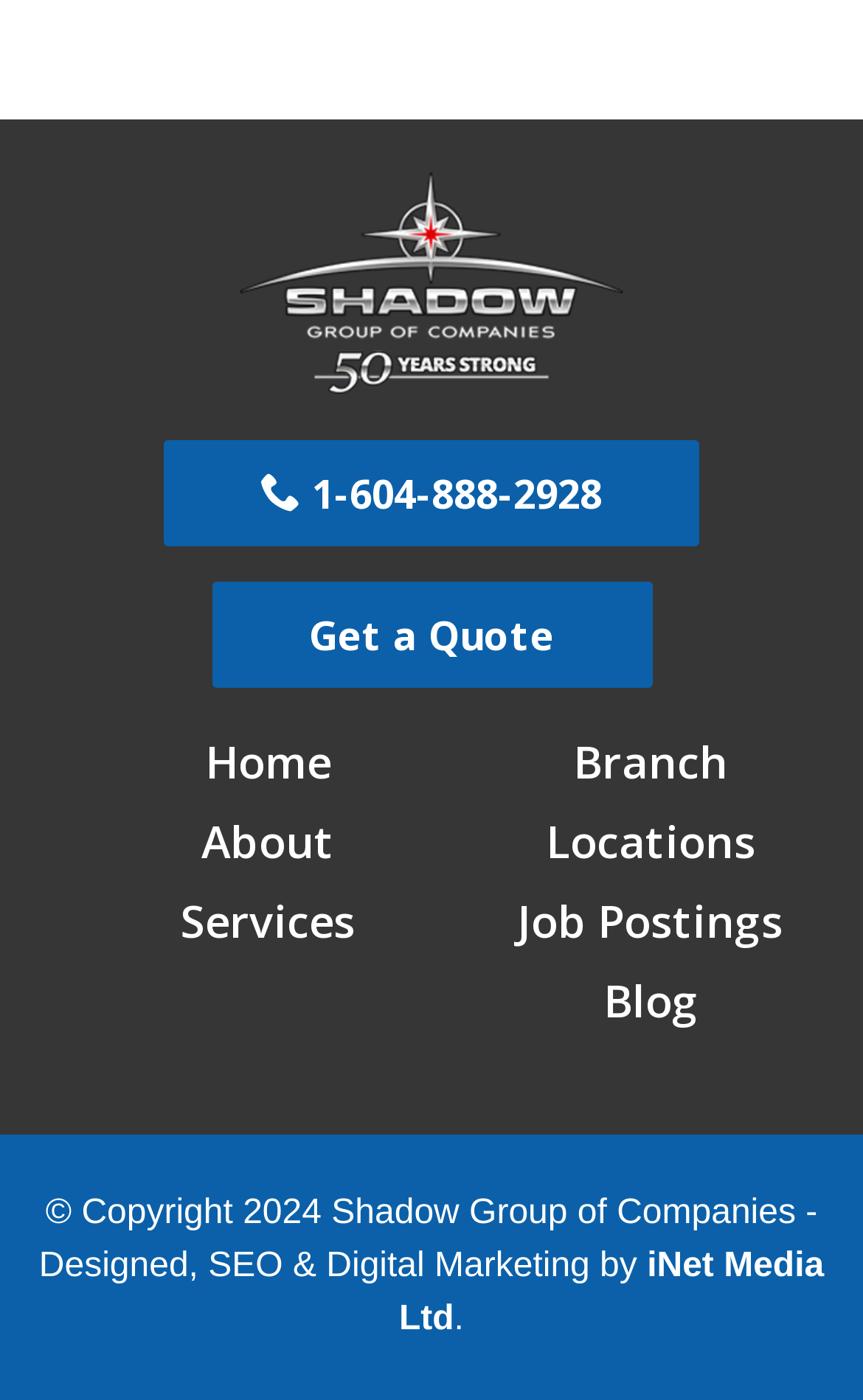Determine the bounding box coordinates of the element's region needed to click to follow the instruction: "Call the company". Provide these coordinates as four float numbers between 0 and 1, formatted as [left, top, right, bottom].

[0.19, 0.314, 0.81, 0.39]